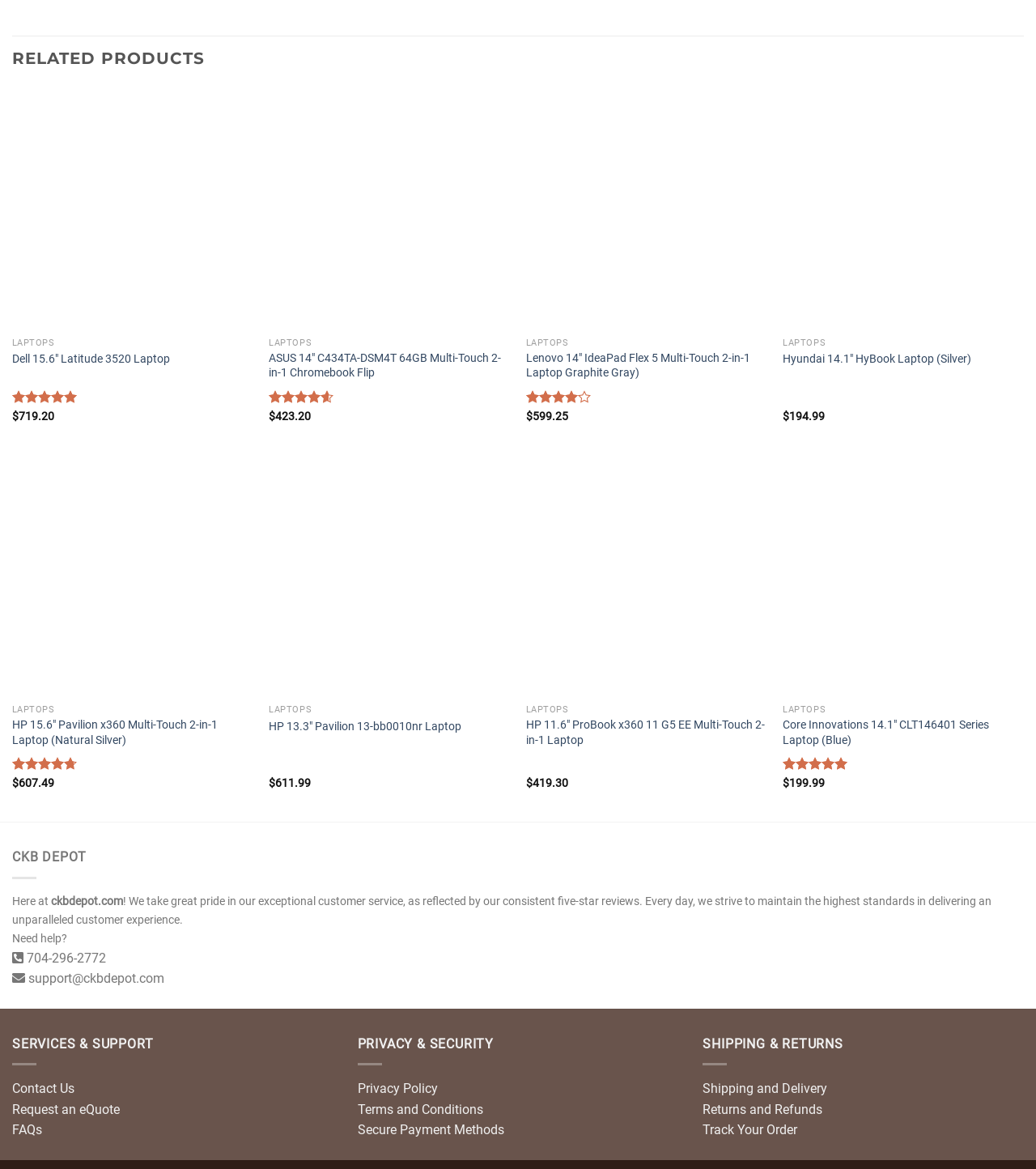Determine the coordinates of the bounding box that should be clicked to complete the instruction: "Click on the 'Dell 15.6" Latitude 3520 Laptop' link". The coordinates should be represented by four float numbers between 0 and 1: [left, top, right, bottom].

[0.012, 0.075, 0.244, 0.282]